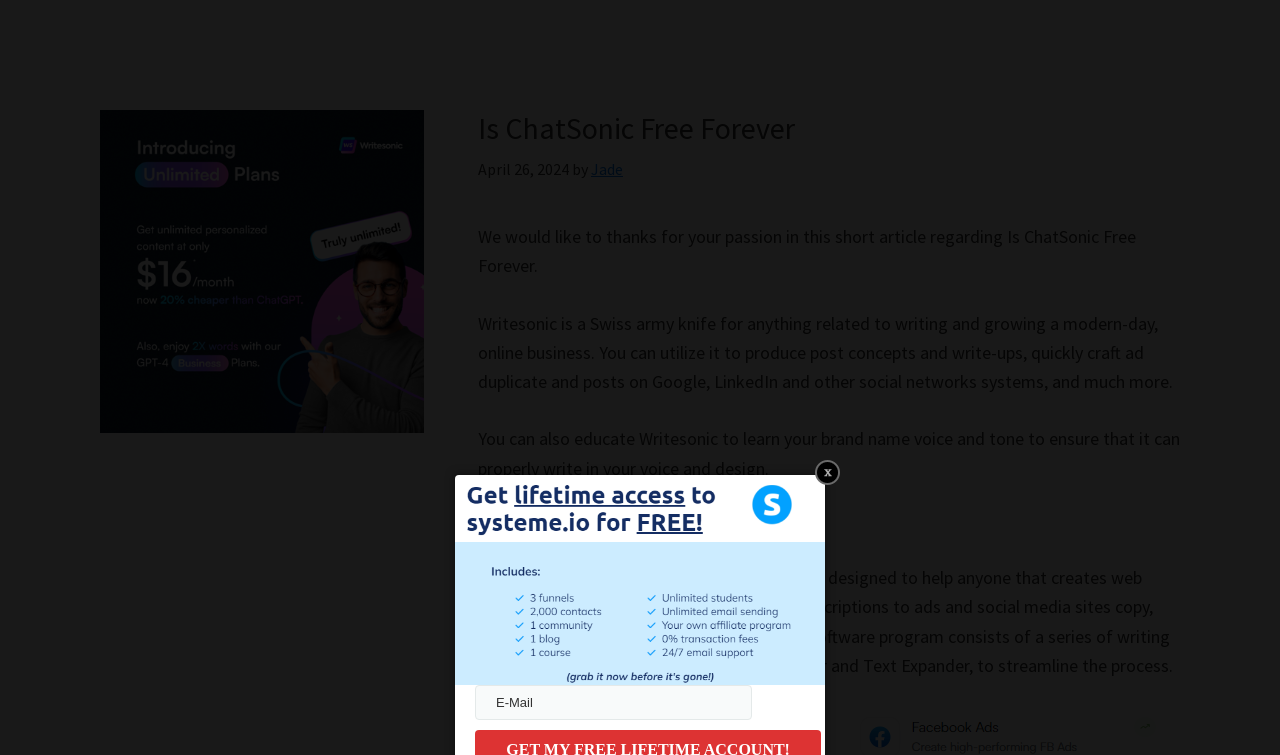Summarize the webpage in an elaborate manner.

The webpage is about "Is ChatSonic Free Forever" and provides a comprehensive overview of the topic. At the top, there are two links, "Skip to main content" and "Skip to primary sidebar", which are positioned at the top-left corner of the page.

Below these links, there is a header section with a heading "Is ChatSonic Free Forever" and a time stamp "April 26, 2024" next to it. The author's name, "Jade", is also displayed in this section.

The main content area is divided into several sections. The first section starts with a brief introduction, thanking the reader for their interest in the article. This is followed by two paragraphs of text that describe Writesonic, a writing and content generation tool, and its features.

The next section is headed by a "Features" title and provides more information about Writesonic's capabilities, including its ability to generate content for various platforms and its writing aid tools.

To the left of the main content area, there is a primary sidebar with a heading "Primary Sidebar". This section is relatively narrow and takes up about a quarter of the page's width.

At the bottom of the page, there is a link and a textbox labeled "E-Mail" that requires input. The link is positioned at the bottom-right corner, while the textbox is located above it, slightly to the left.